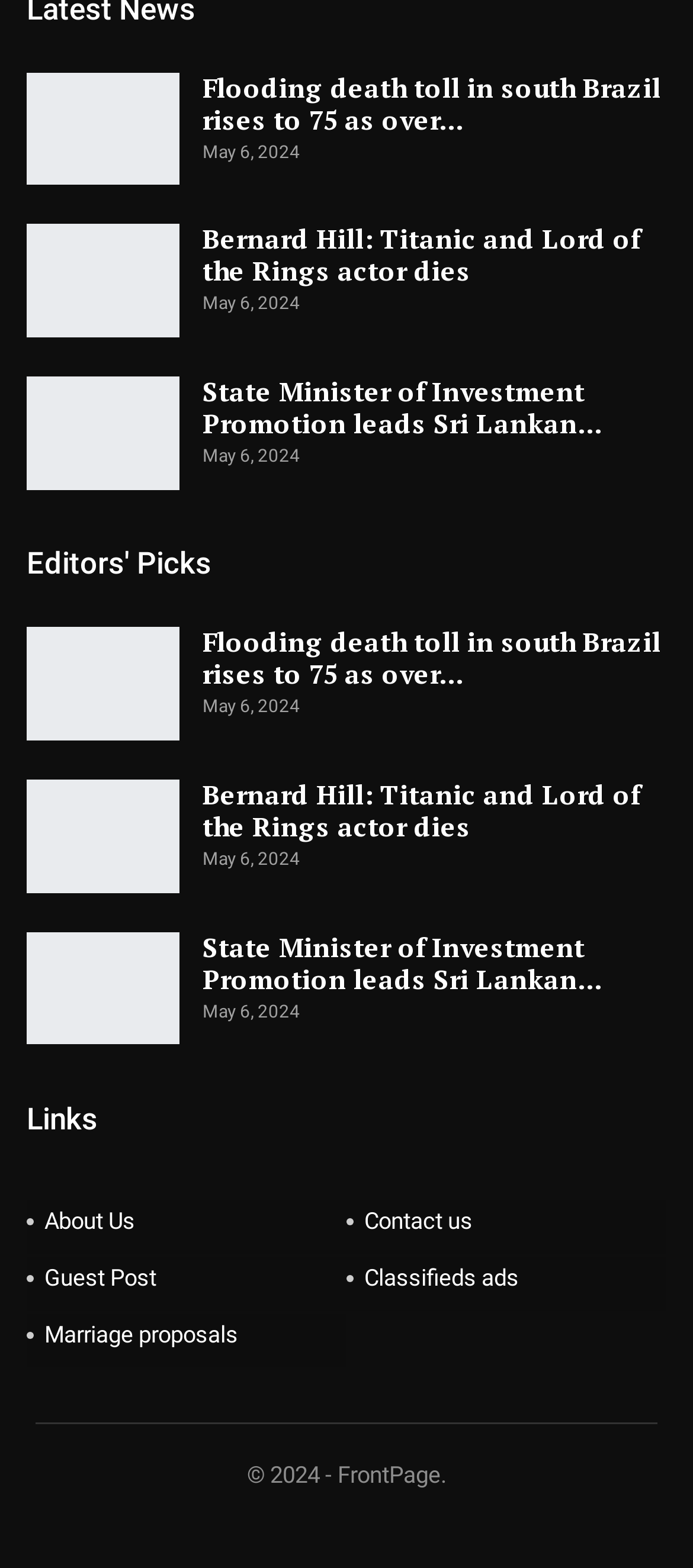How many sidebar sections are there?
Based on the image, provide a one-word or brief-phrase response.

2